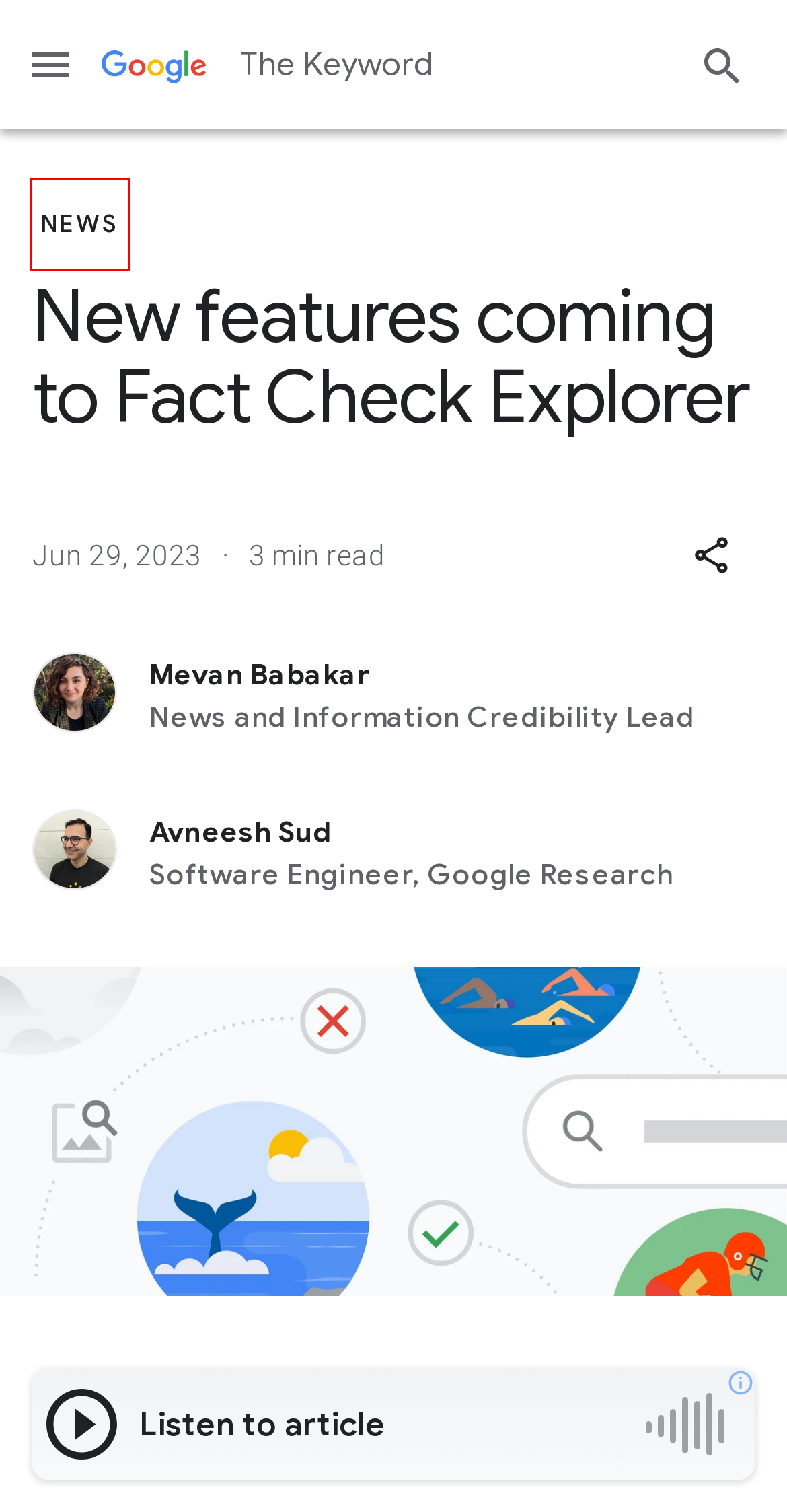Examine the screenshot of a webpage with a red bounding box around a UI element. Select the most accurate webpage description that corresponds to the new page after clicking the highlighted element. Here are the choices:
A. International Fact-Checking Network - Poynter
B. Error 404 (Not Found)!!!
C. Pinpoint adds new AI feature for journalists
D. GlobalFact 10, the 10th Global Fact-Checking Summit - Poynter
E. Global Fact Check Fund awards first grants to 35 organizations serving 45 countries - Poynter
F. The latest updates on Google News | Google Blog
G. How Google and YouTube are investing in fact-checking
H. Google News Showcase launches in Cyprus

F